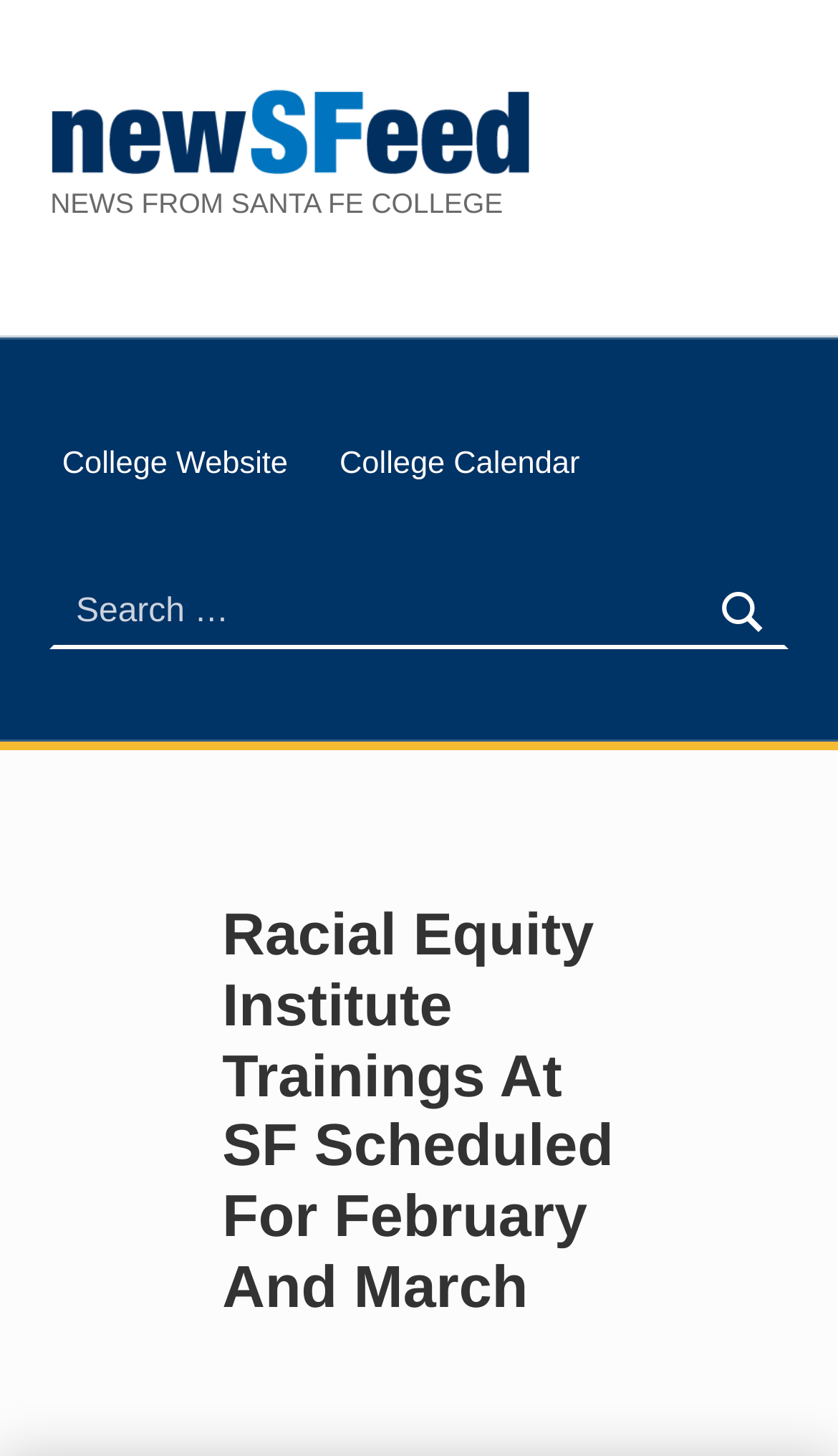Offer a detailed explanation of the webpage layout and contents.

The webpage appears to be an announcement page for Racial Equity Institute Trainings at Santa Fe College. At the top, there is a heading with the title "Racial Equity Institute Trainings at SF Scheduled for February and March". Below this heading, there is a link and a static text "NEWS FROM SANTA FE COLLEGE". 

On the top-right section, there is a header widget area that contains two links, "College Website" and "College Calendar", positioned side by side. Below this area, there is a search bar with a label "Search for:" and a search button. 

Further down the page, there is a heading titled "Introduction", which likely introduces the details of the Racial Equity Institute Trainings.